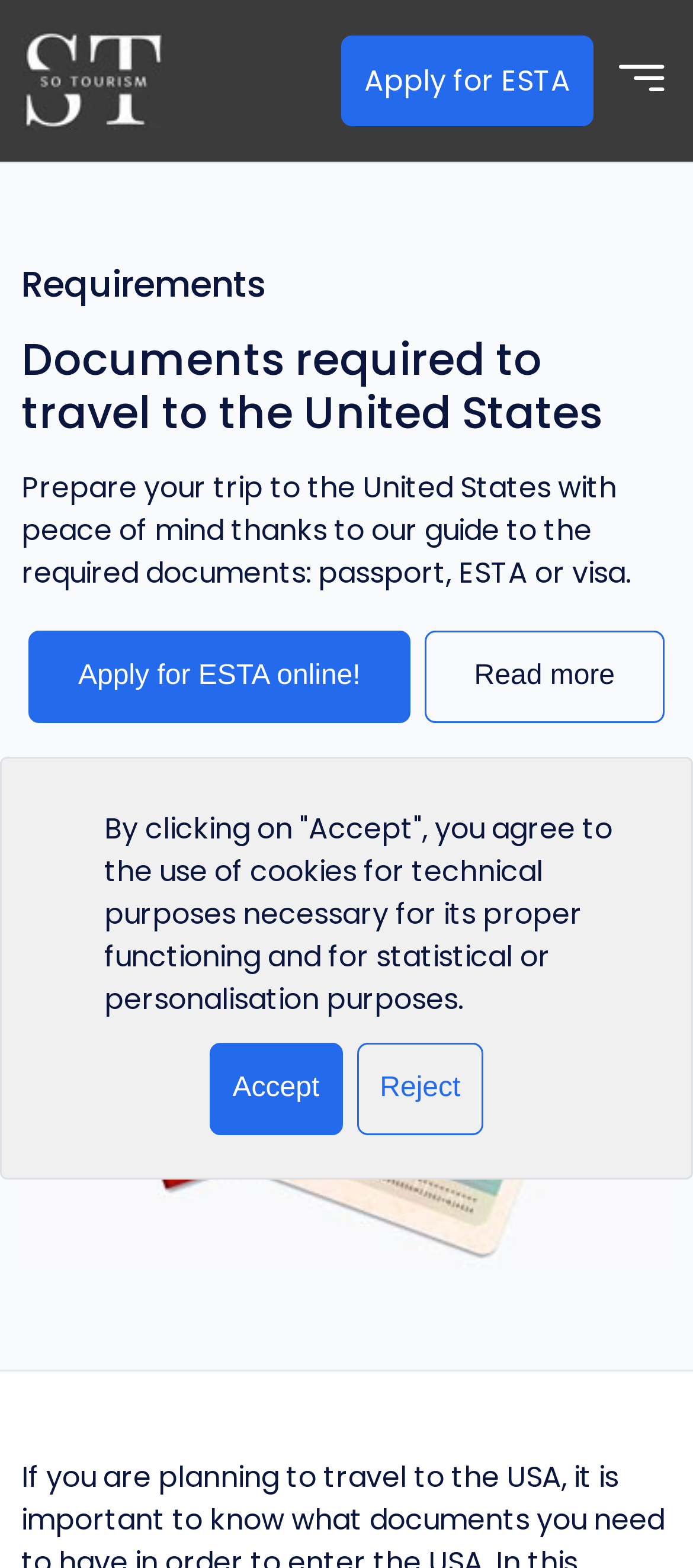Refer to the image and provide an in-depth answer to the question: 
What is the relationship between SoTourism and the webpage?

SoTourism is likely the brand or owner of the webpage, as its logo is displayed at the top of the webpage and is linked to the website's main page. This suggests that SoTourism is the entity responsible for providing the information and services offered on the webpage.